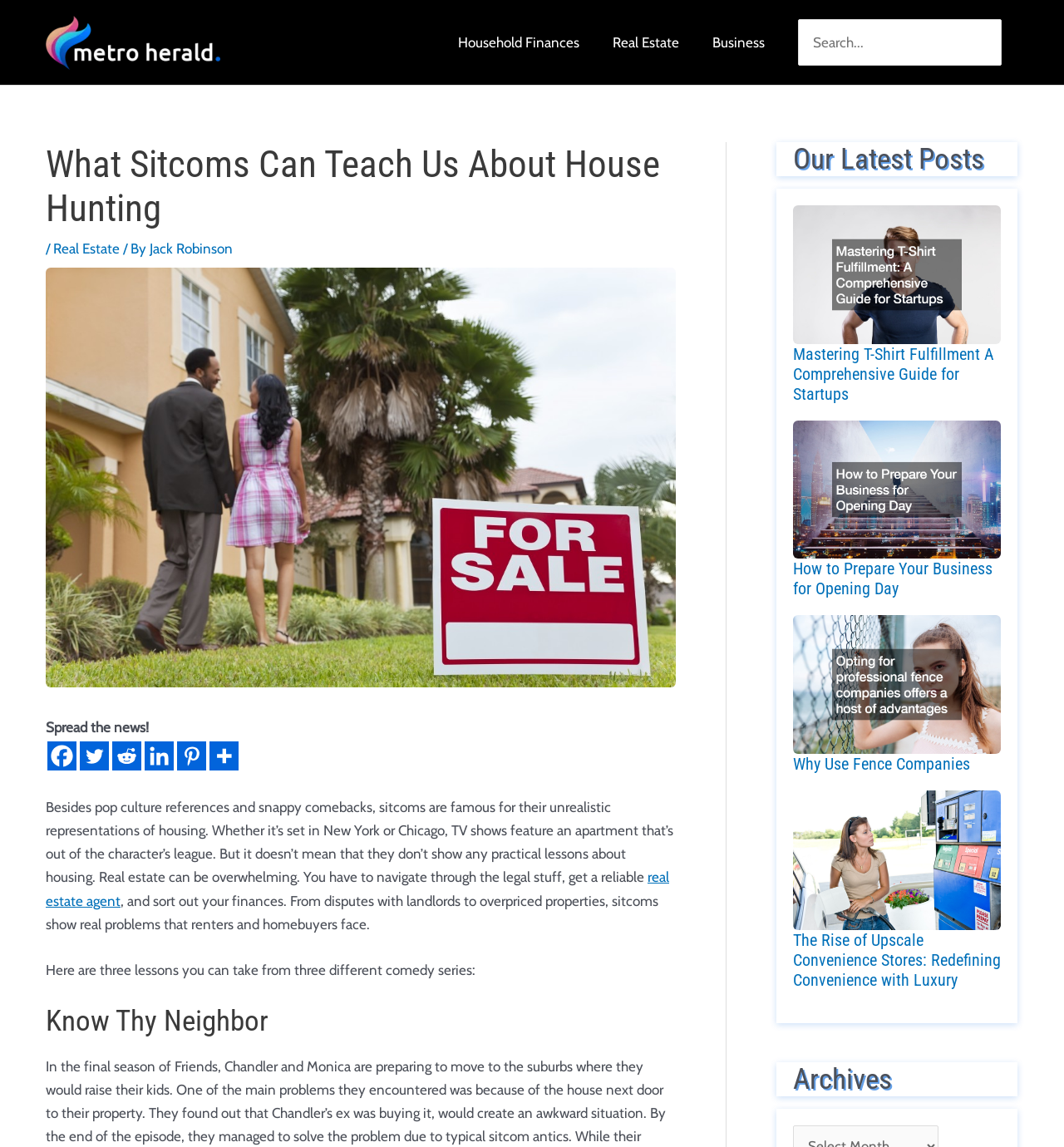Pinpoint the bounding box coordinates of the element that must be clicked to accomplish the following instruction: "Explore the Archives". The coordinates should be in the format of four float numbers between 0 and 1, i.e., [left, top, right, bottom].

[0.745, 0.926, 0.941, 0.956]